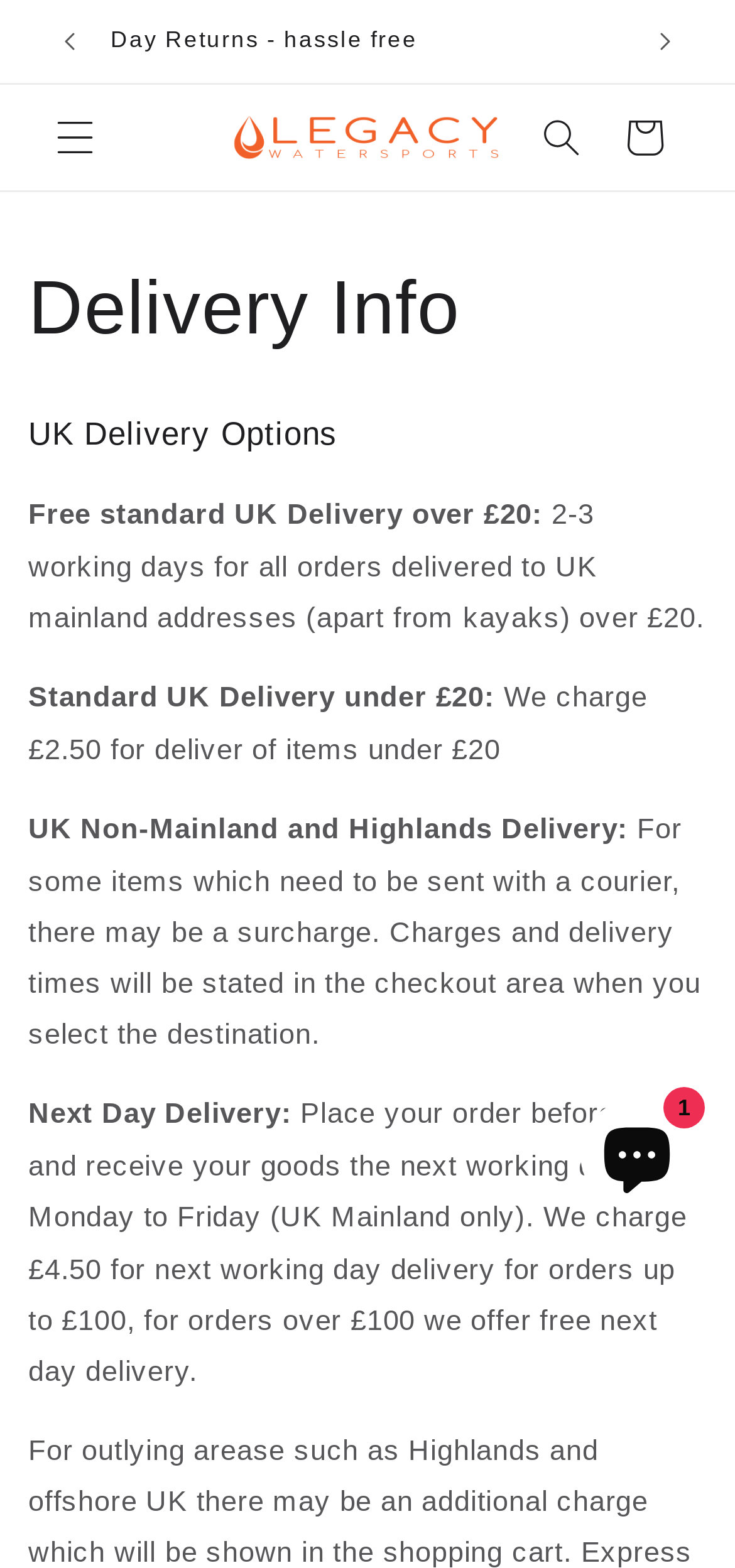Ascertain the bounding box coordinates for the UI element detailed here: "parent_node: Cart". The coordinates should be provided as [left, top, right, bottom] with each value being a float between 0 and 1.

[0.287, 0.065, 0.708, 0.111]